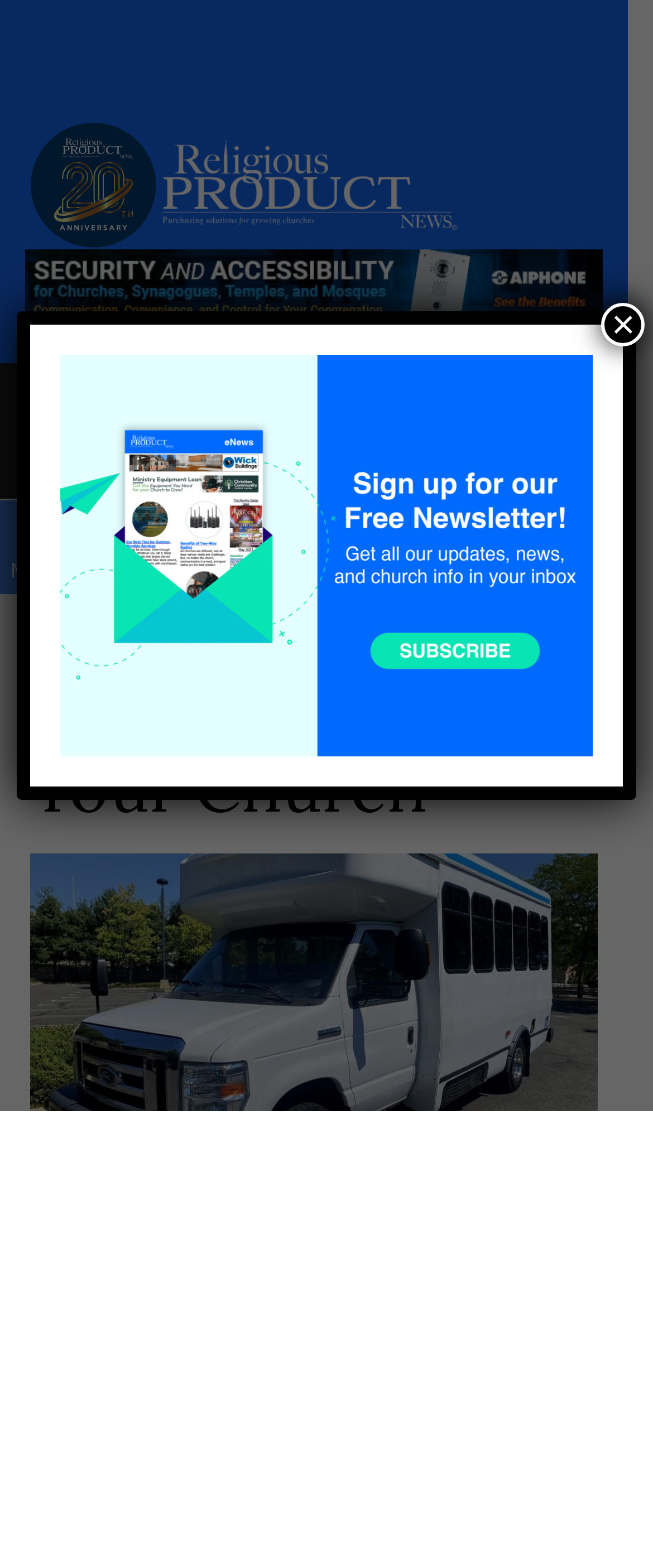Find the bounding box coordinates for the HTML element specified by: "parent_node: Share this:".

[0.395, 0.831, 0.485, 0.86]